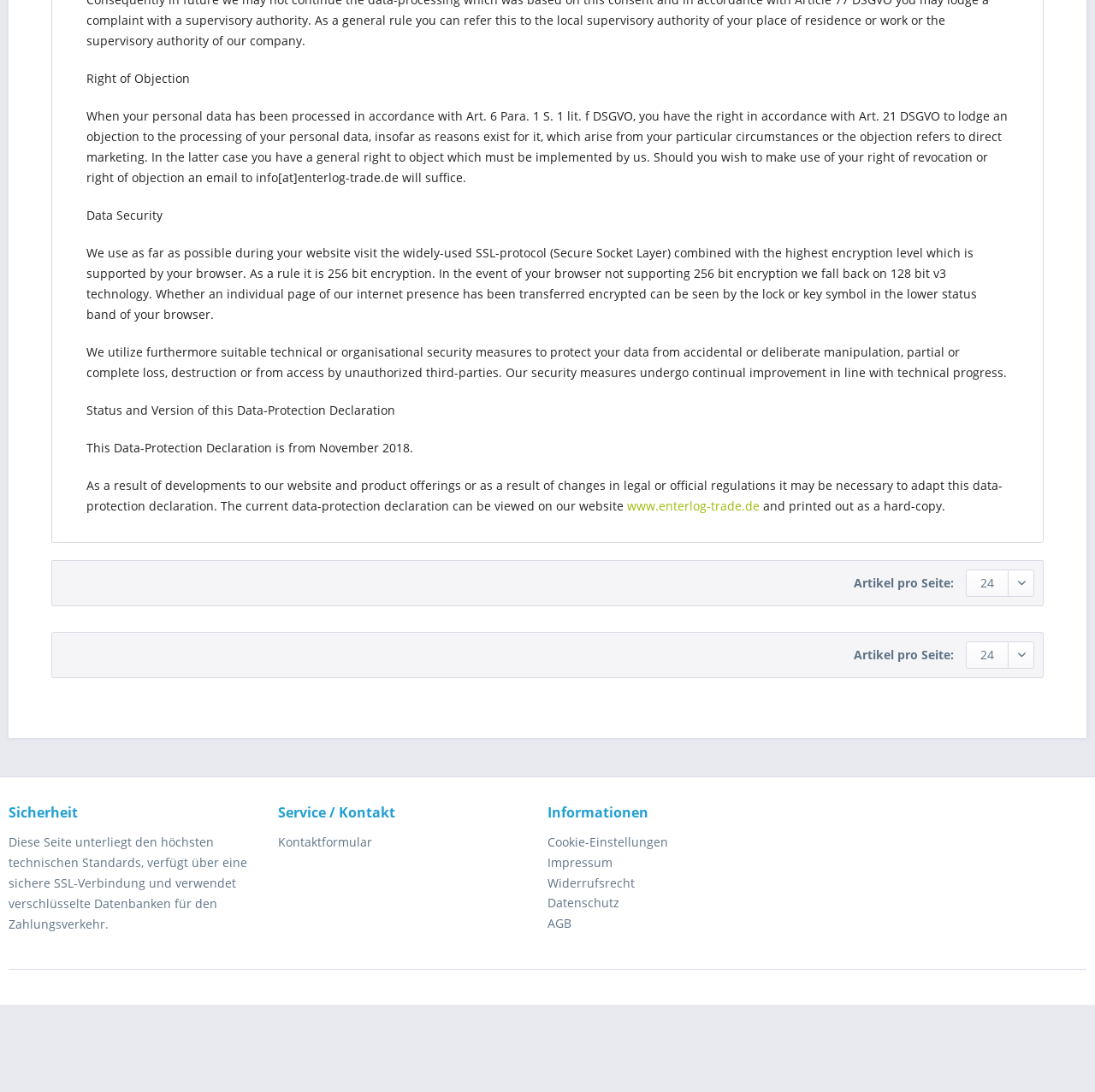Determine the coordinates of the bounding box for the clickable area needed to execute this instruction: "Choose the number of articles per page again".

[0.882, 0.587, 0.945, 0.612]